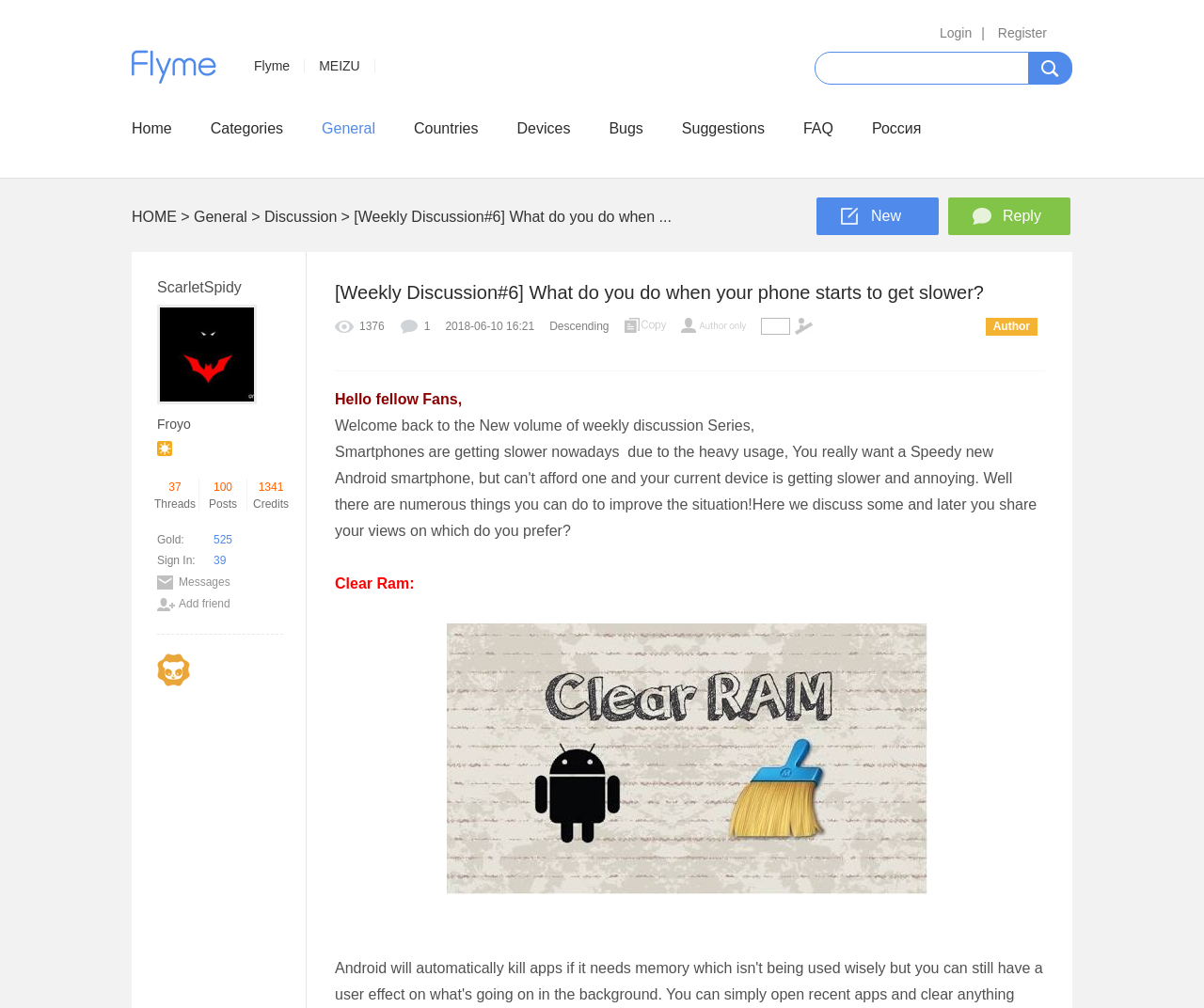Craft a detailed narrative of the webpage's structure and content.

This webpage appears to be a forum discussion page, specifically the sixth weekly discussion on the topic "What do you do when your phone starts to get slower?" on the Flyme Official Forum. 

At the top of the page, there are several links and buttons, including "Login", "Register", and "Search". There is also a logo image and links to other sections of the forum, such as "Home", "Categories", and "Devices". 

Below this top section, there is a navigation menu with links to "HOME", "General", "Discussion", and the current topic "[Weekly Discussion#6] What do you do when your phone starts to get slower?". 

The main content of the page is a discussion thread, with the original post at the top. The post is titled "[Weekly Discussion#6] What do you do when your phone starts to get slower?" and has a description that starts with "Hello fellow Fans, Welcome back to the New volume of weekly discussion Series...". 

Below the original post, there are several replies from users, including "ScarletSpidy" and "Froyo". Each reply includes the user's name, a level indicator, and the post content. There are also links to view more replies and to post a new reply. 

On the right side of the page, there is a sidebar with information about the discussion thread, including the number of threads, posts, and credits. There are also links to view messages and add friends.